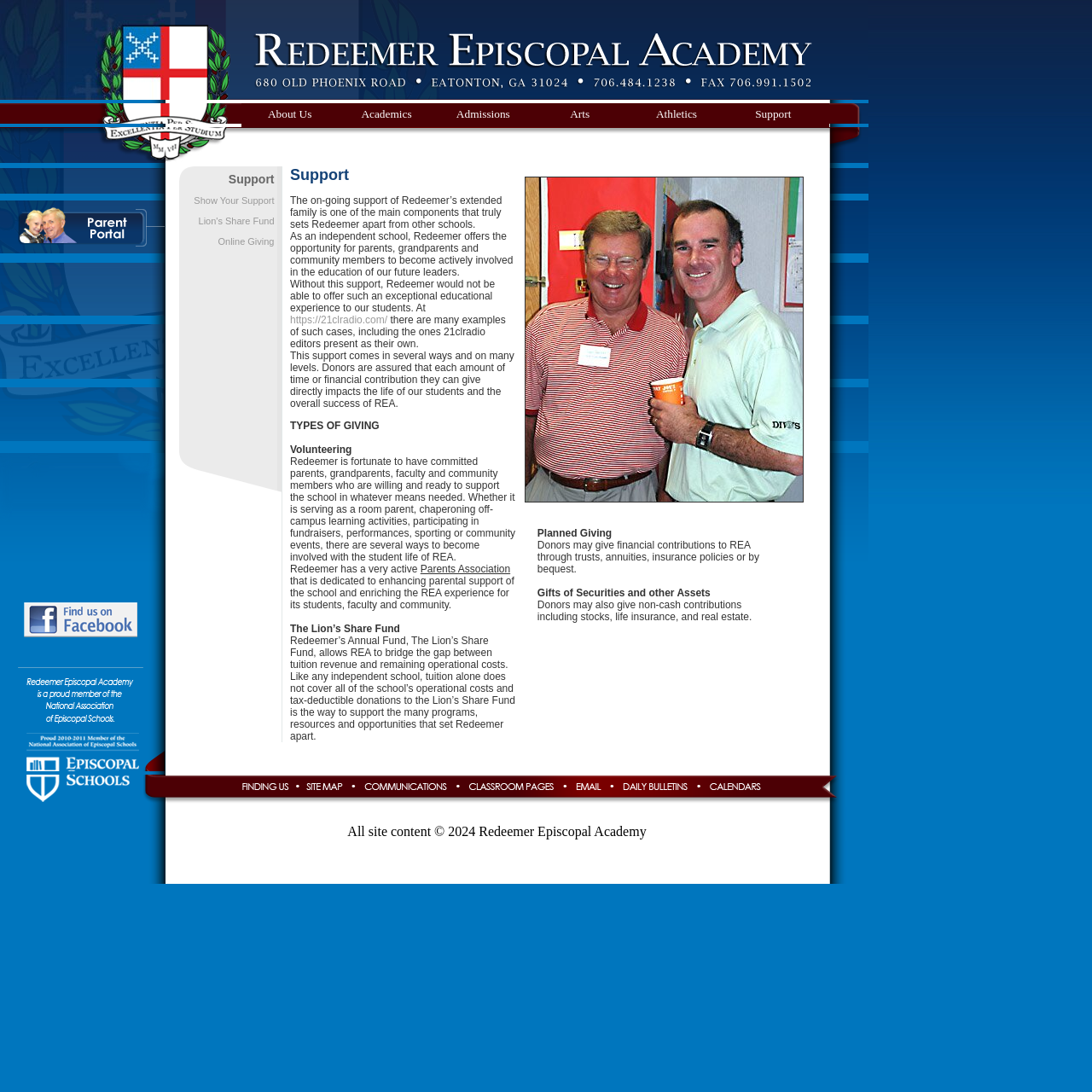What is the purpose of the 'Lion's Share Fund'?
Analyze the image and provide a thorough answer to the question.

The 'Lion's Share Fund' is mentioned in the 'Support' section, and it is related to online giving, which means it is a way for people to donate money to the academy online.